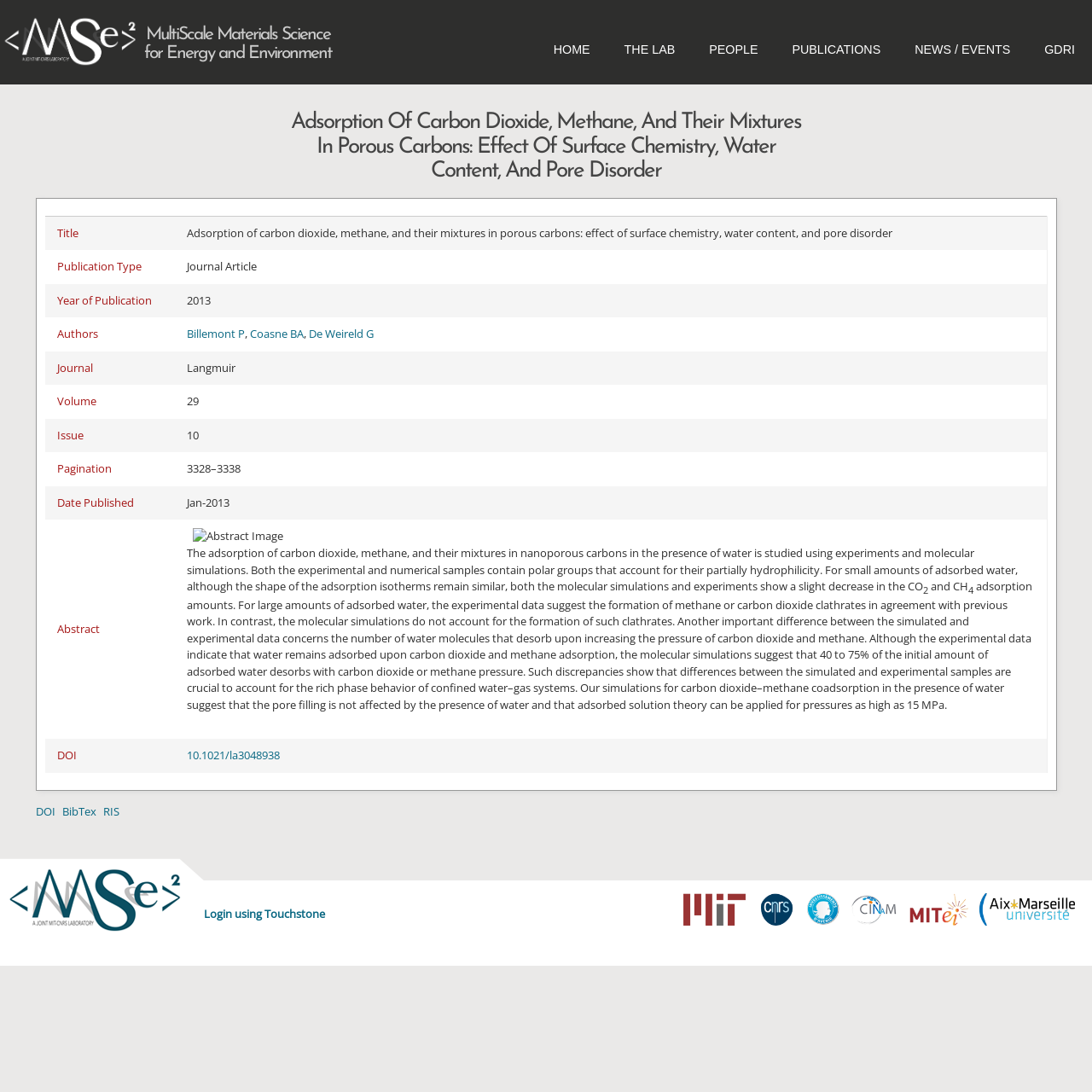Please determine the bounding box coordinates of the element's region to click for the following instruction: "Click on the 'MIT' logo".

[0.623, 0.837, 0.685, 0.851]